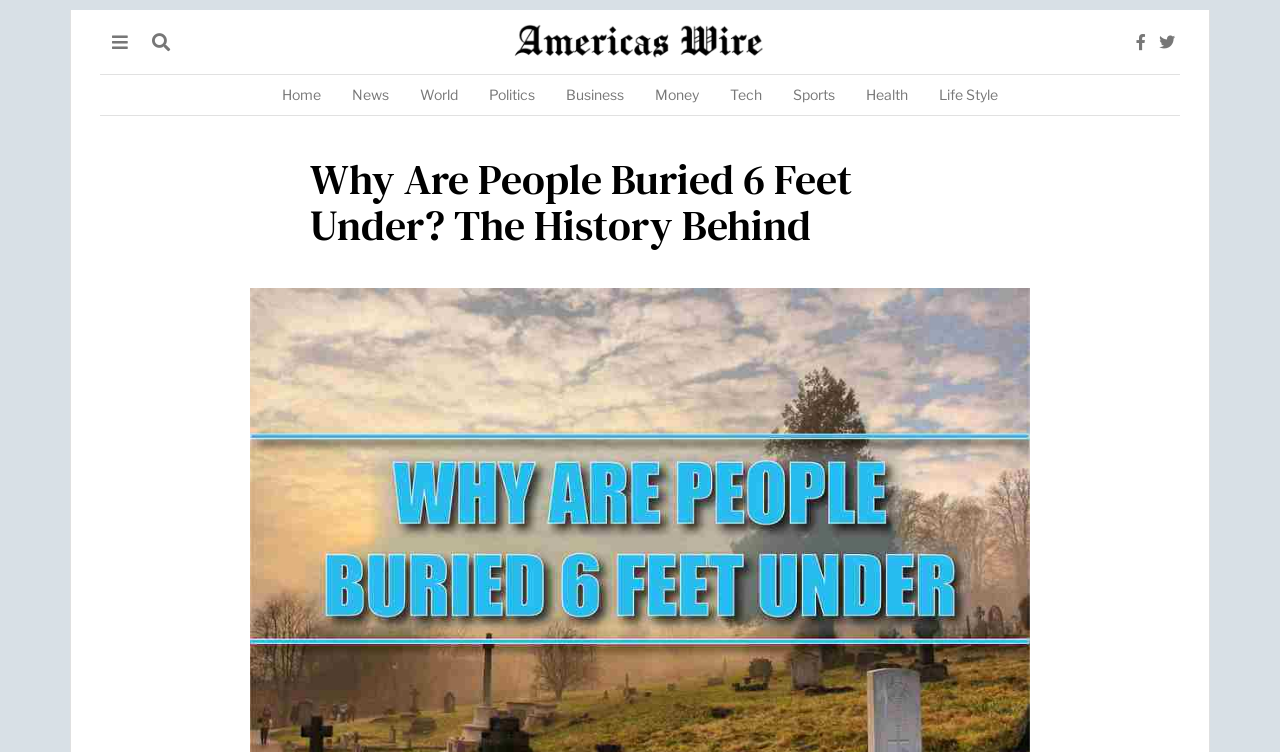Determine the title of the webpage and give its text content.

Why Are People Buried 6 Feet Under? The History Behind 